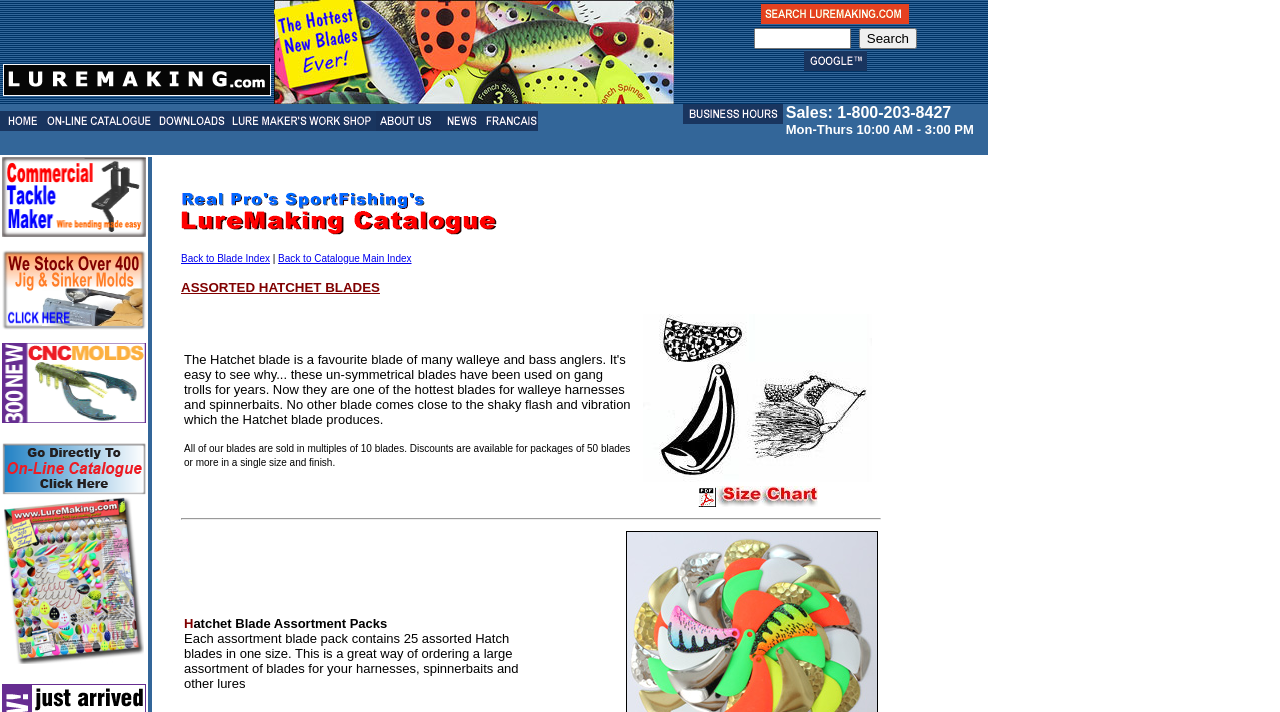Provide the bounding box coordinates for the UI element that is described by this text: "Become a Heartbeat Hero-Enroll Now!". The coordinates should be in the form of four float numbers between 0 and 1: [left, top, right, bottom].

None